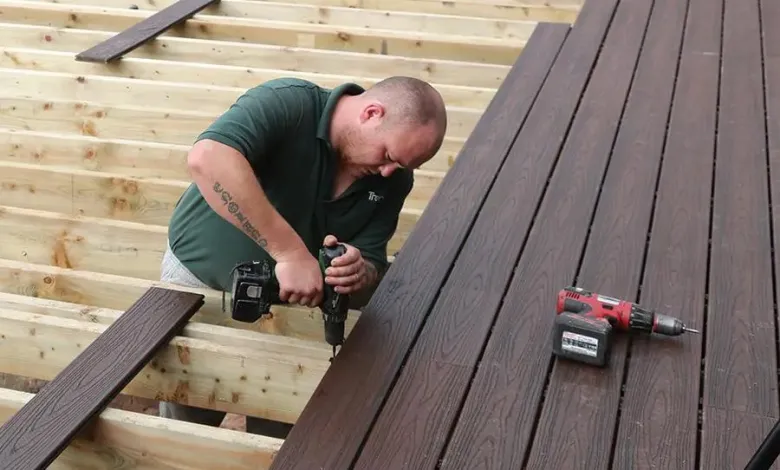What tool is the craftsman using?
Refer to the image and offer an in-depth and detailed answer to the question.

The craftsman is using a drill to install the composite timber decking, as shown in the image where he is carefully drilling screws into the deck board, and a drill is also visible among the tools resting on the unfinished surface next to him.